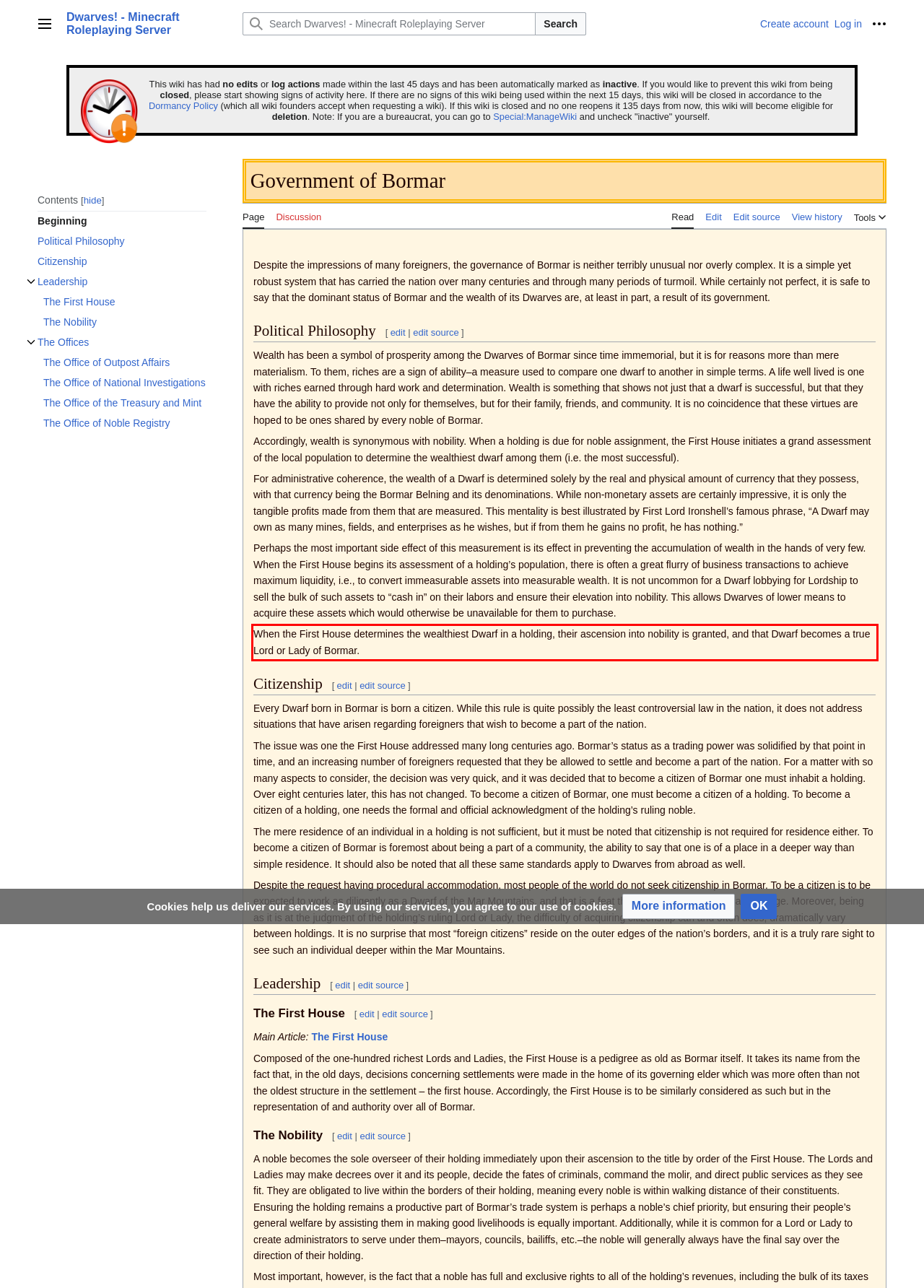Identify the text inside the red bounding box on the provided webpage screenshot by performing OCR.

When the First House determines the wealthiest Dwarf in a holding, their ascension into nobility is granted, and that Dwarf becomes a true Lord or Lady of Bormar.